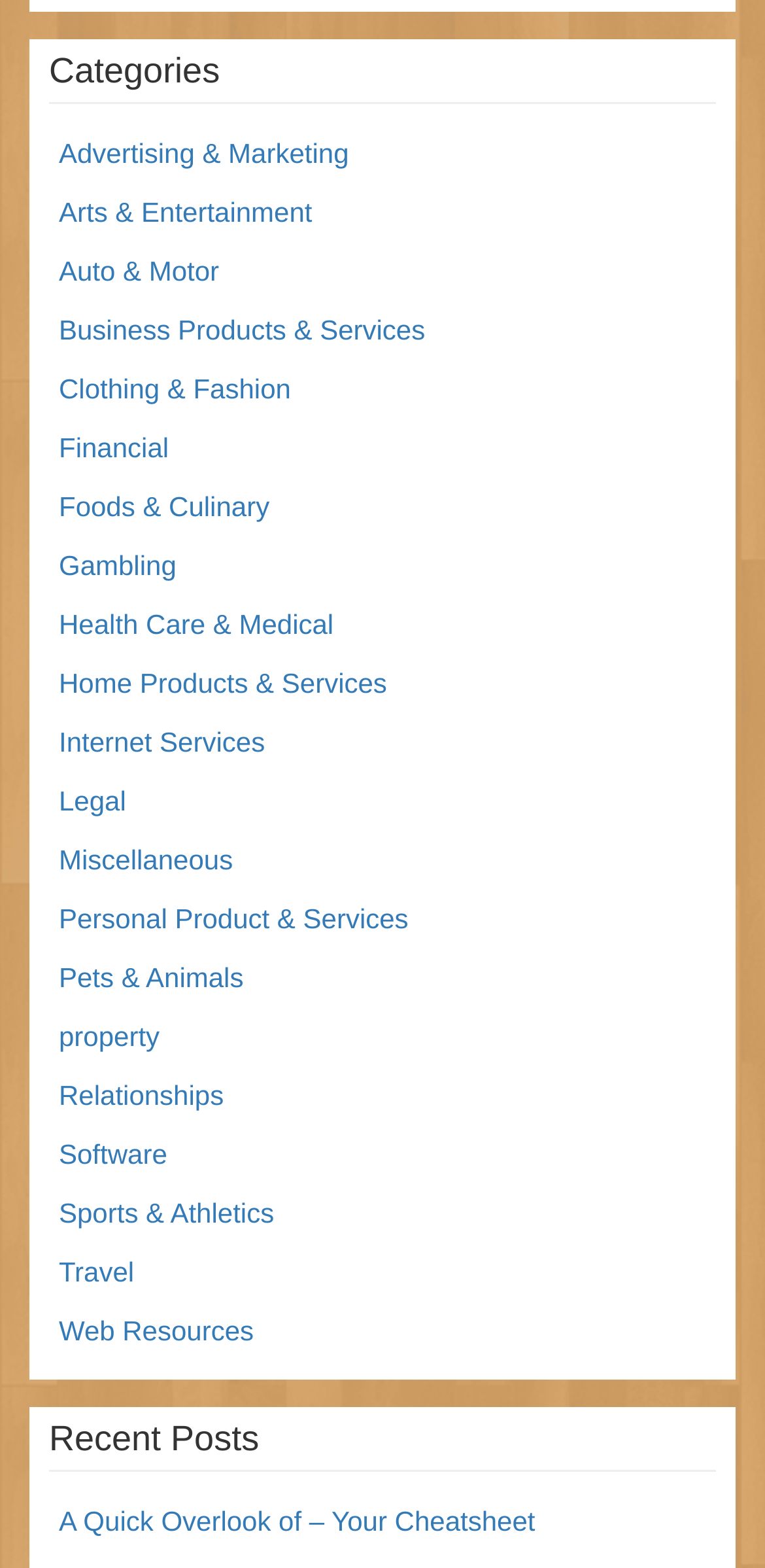Identify the bounding box for the described UI element: "Business Products & Services".

[0.077, 0.2, 0.556, 0.22]